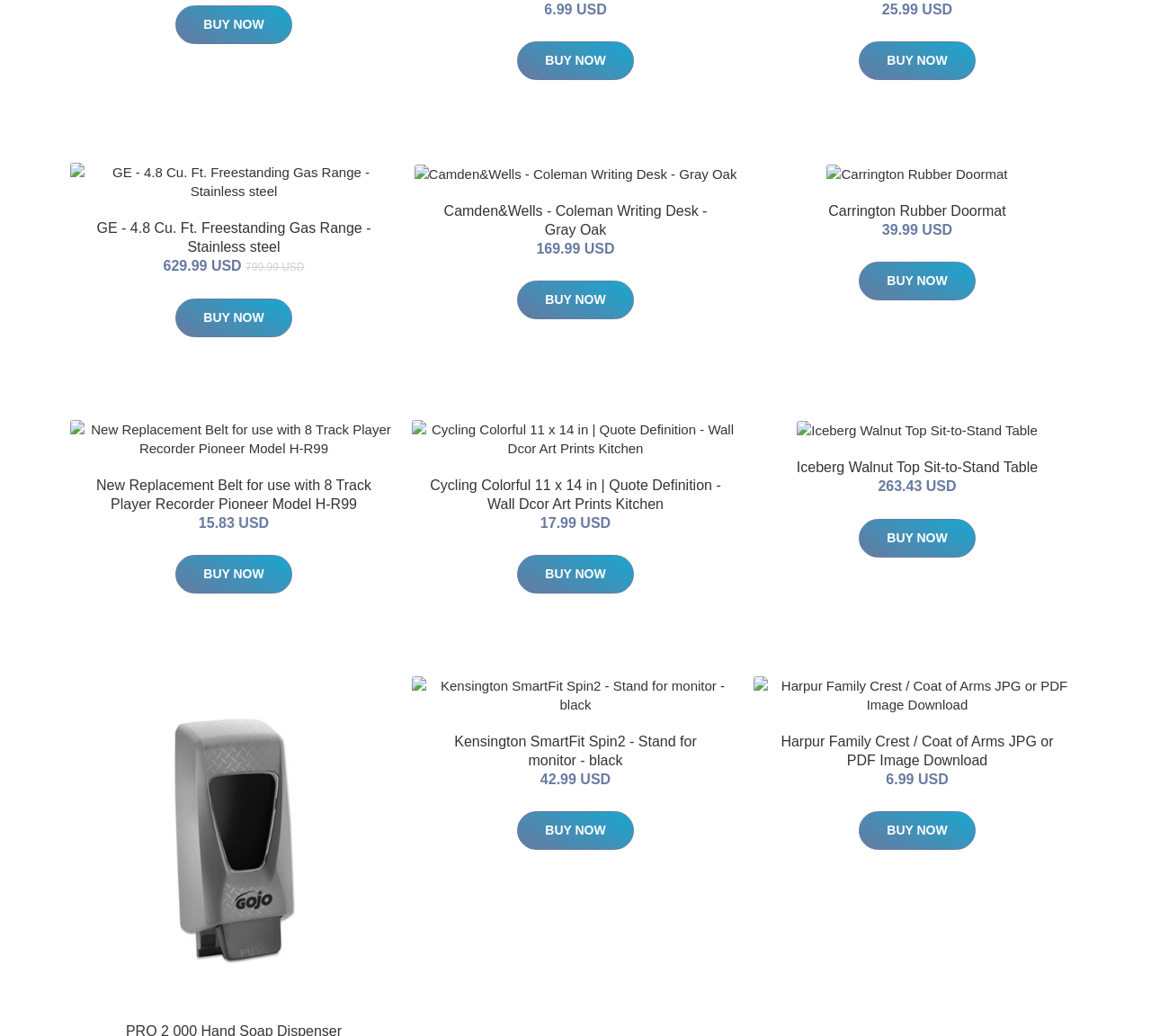Analyze the image and provide a detailed answer to the question: How many products have an image?

I counted the number of image elements and found 9 of them, each corresponding to a different product.